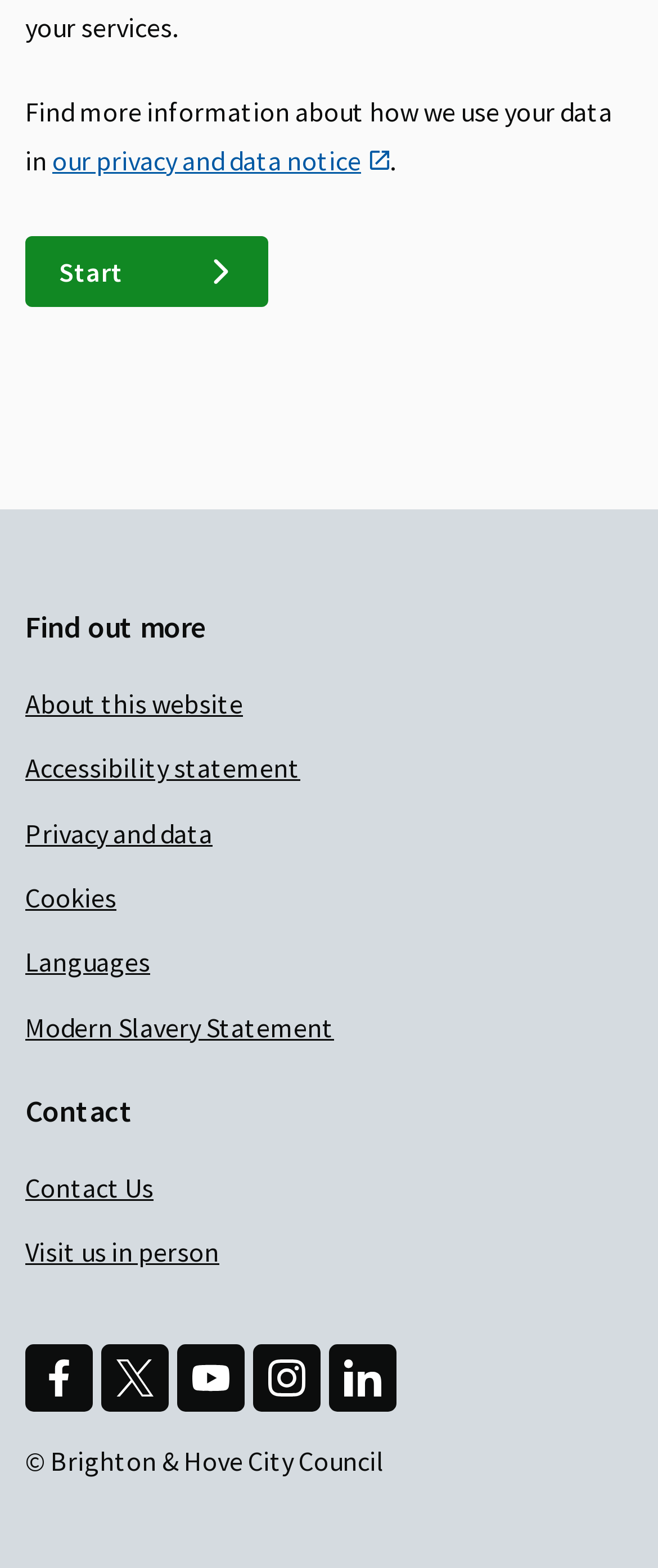What is the copyright information at the bottom of the page?
Using the image as a reference, give an elaborate response to the question.

I looked at the bottom of the page and found the copyright information, which is '© Brighton & Hove City Council'.